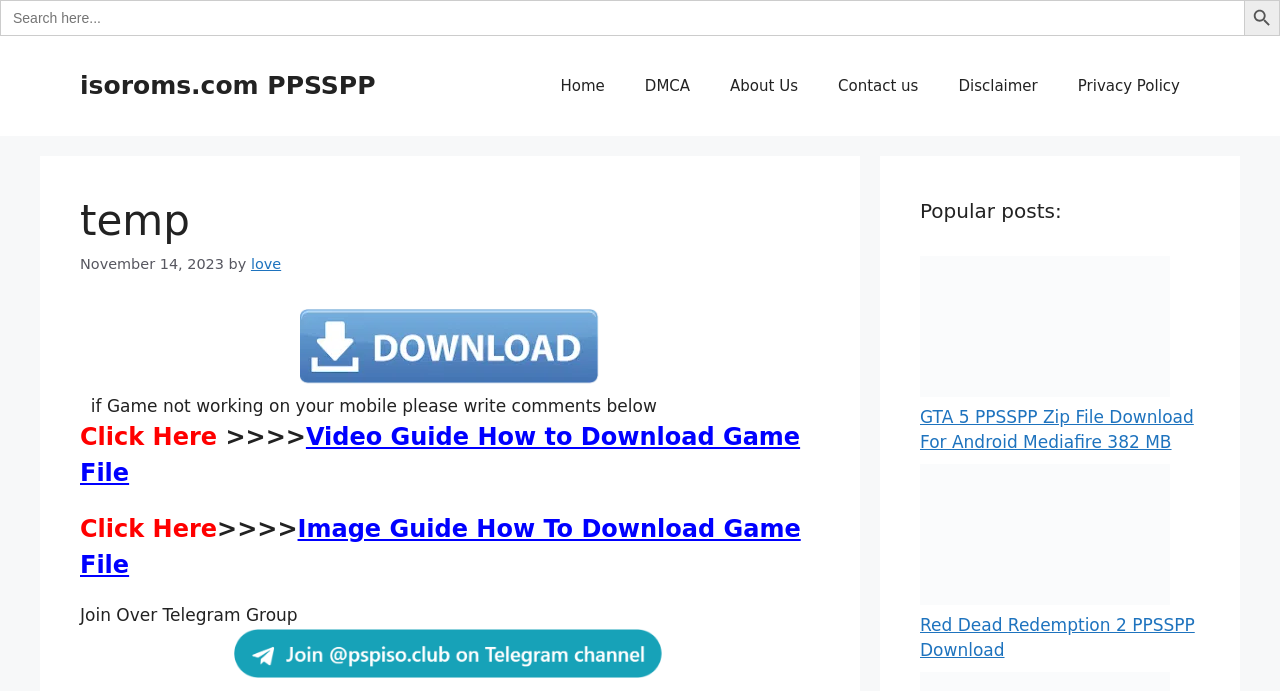Specify the bounding box coordinates of the area that needs to be clicked to achieve the following instruction: "Search for a game".

[0.0, 0.0, 0.972, 0.052]